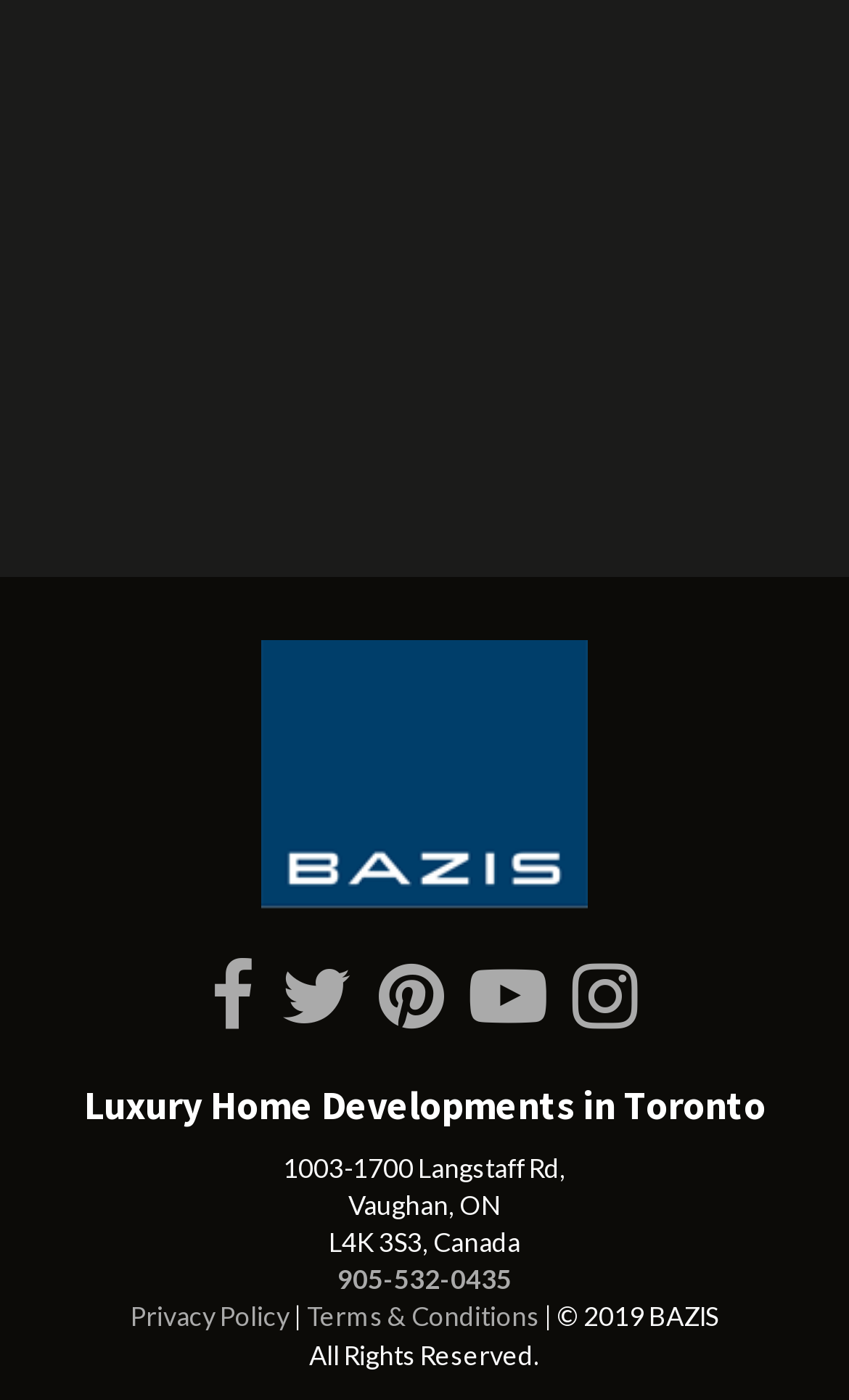By analyzing the image, answer the following question with a detailed response: What type of development is mentioned on the webpage?

The webpage mentions 'Luxury Home Developments in Toronto' as the main heading, so the answer is Luxury Home.